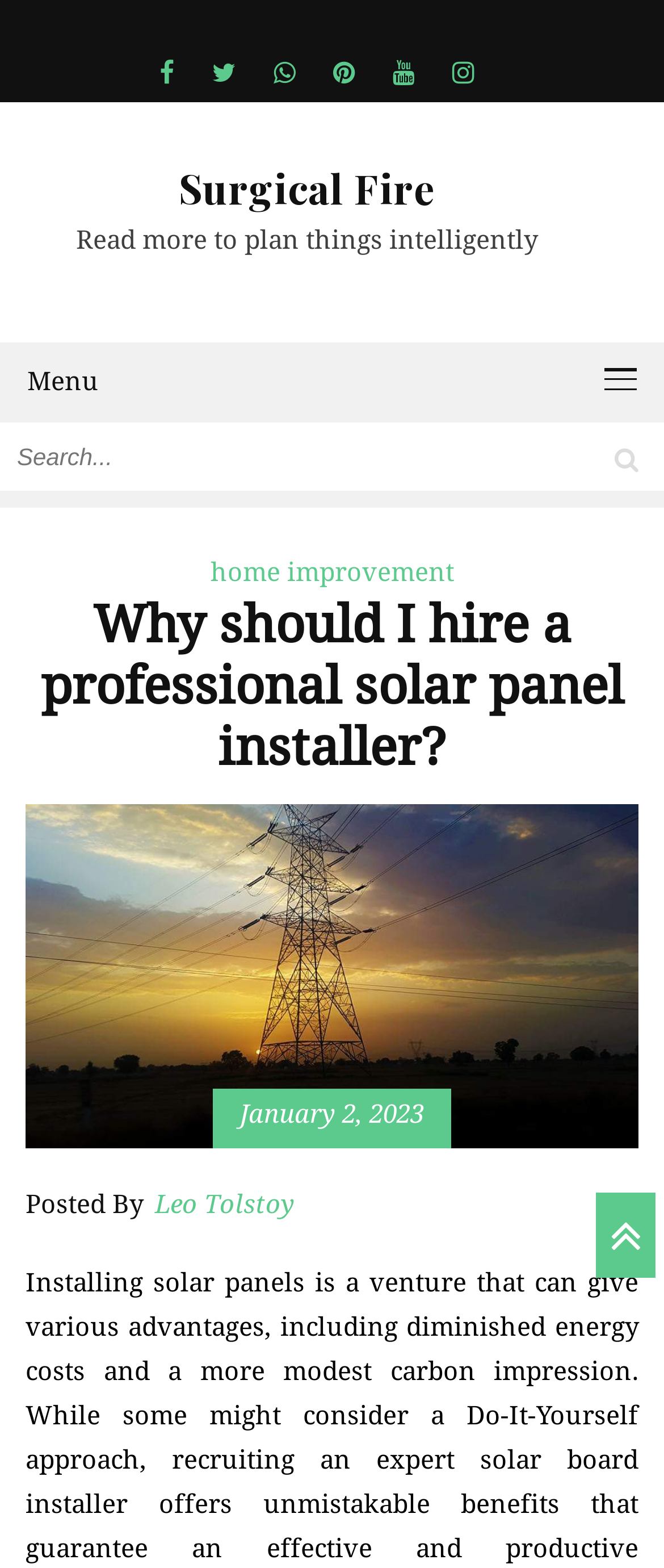Look at the image and answer the question in detail:
Who is the author of the article?

I found the author's name by looking at the text 'Posted By' and the corresponding author name 'Leo Tolstoy' which is located below the article title and above the date of publication.